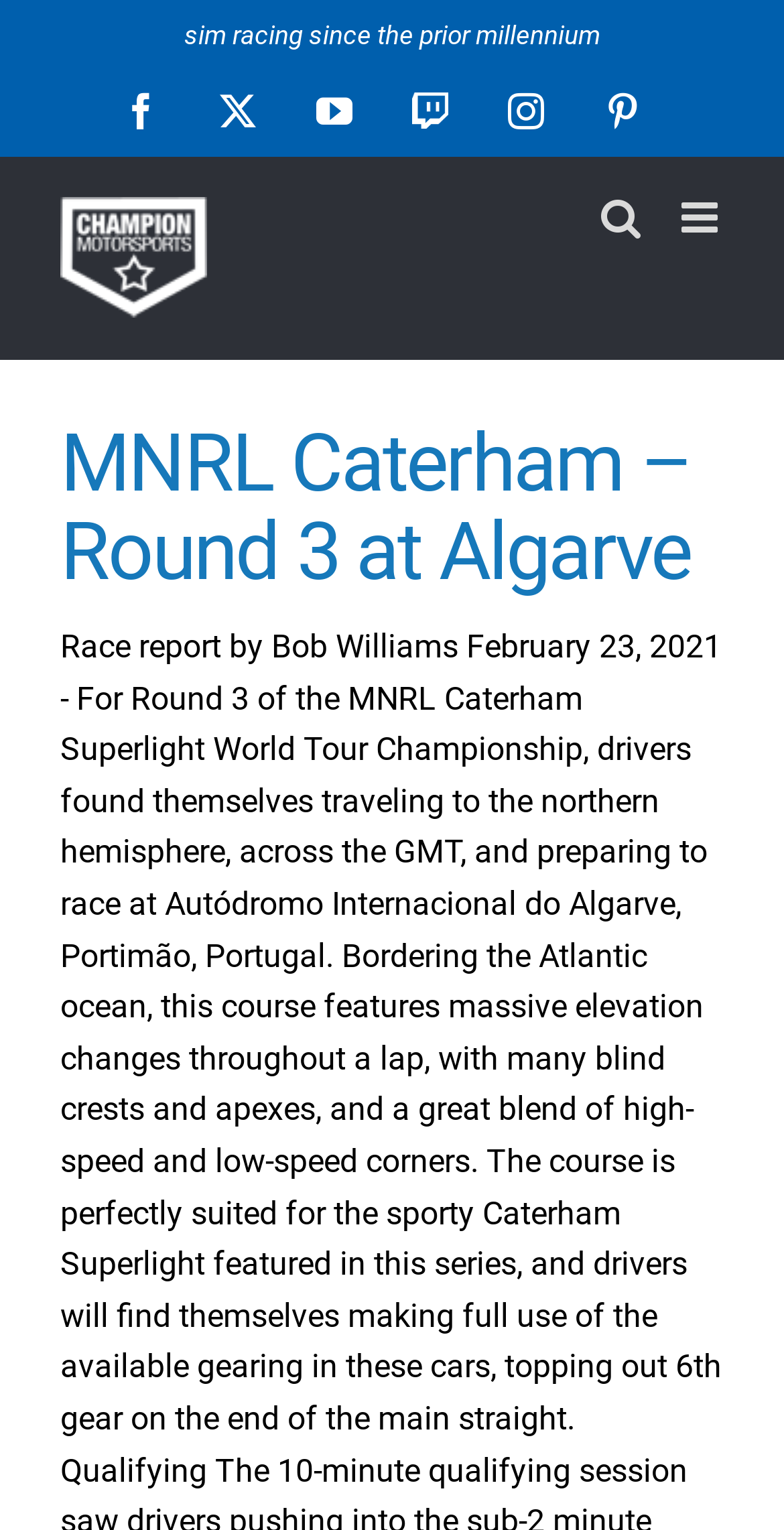Respond with a single word or phrase to the following question: What is the current event being highlighted?

MNRL Caterham – Round 3 at Algarve